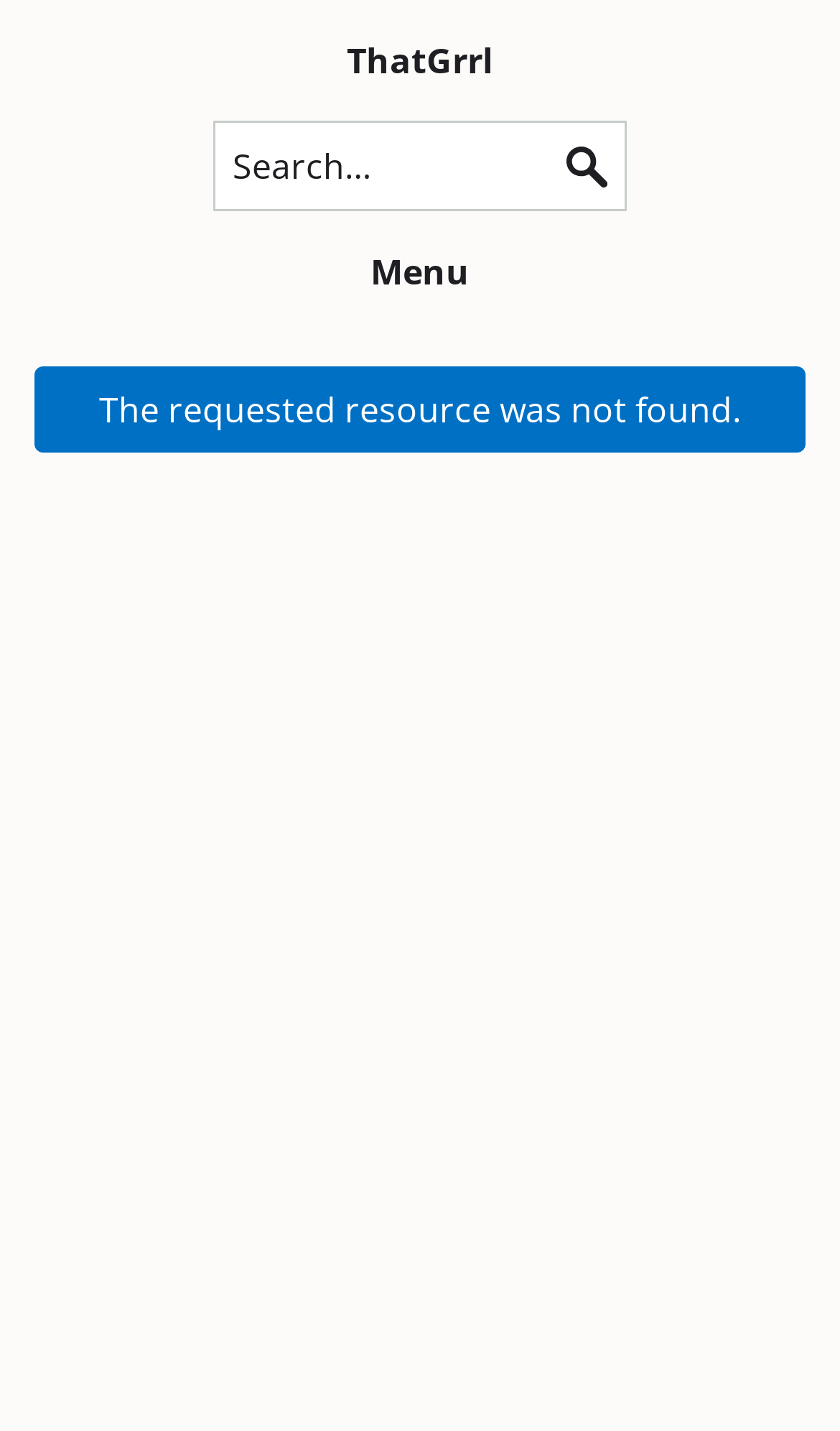What is the function of the button below the 'Menu' heading?
Based on the image, answer the question with as much detail as possible.

The button is located directly below the 'Menu' heading, which suggests that it is used to toggle the menu. This is a common pattern in web design, where a button is used to expand or collapse a menu.